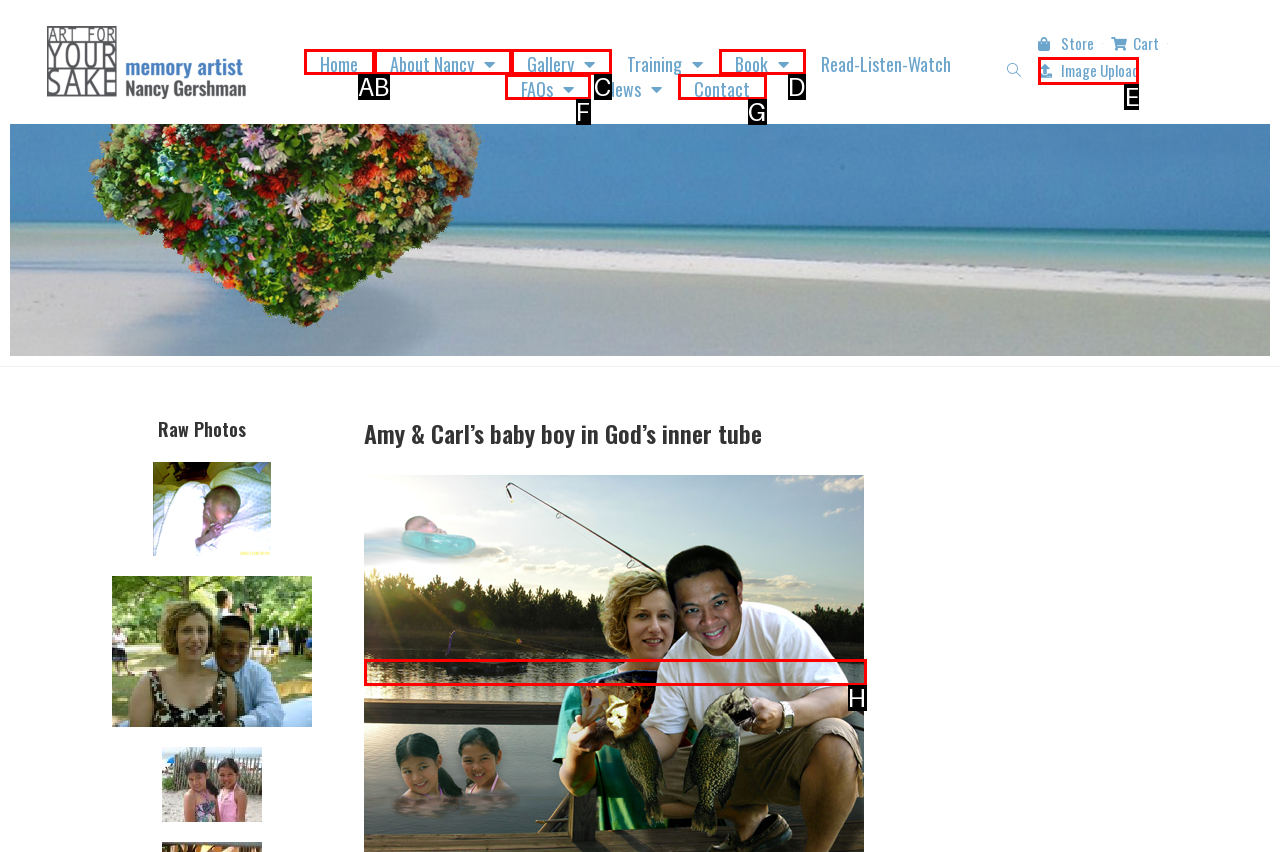Using the provided description: Image Upload, select the HTML element that corresponds to it. Indicate your choice with the option's letter.

E